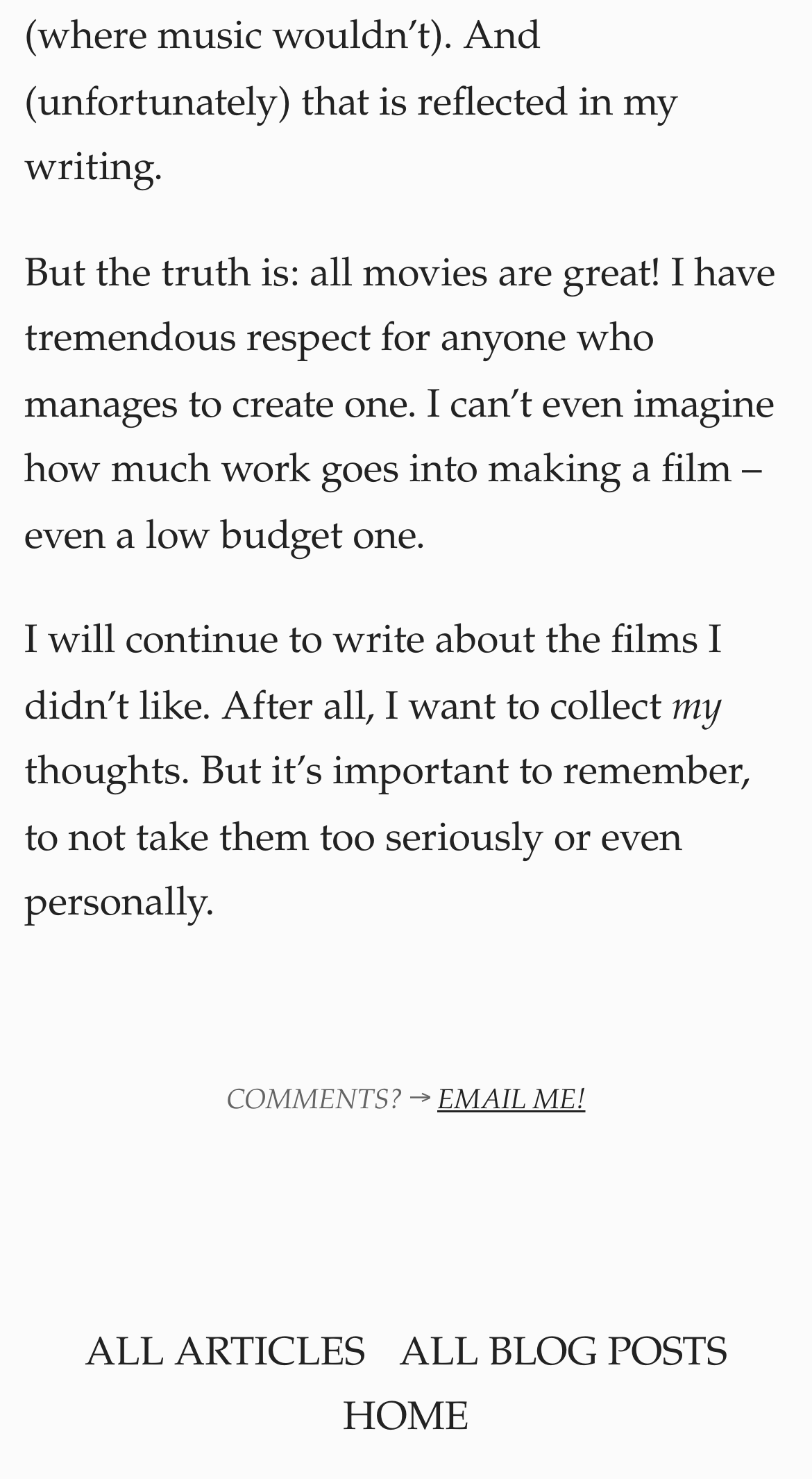Please find the bounding box for the UI element described by: "Home".

[0.422, 0.948, 0.578, 0.975]